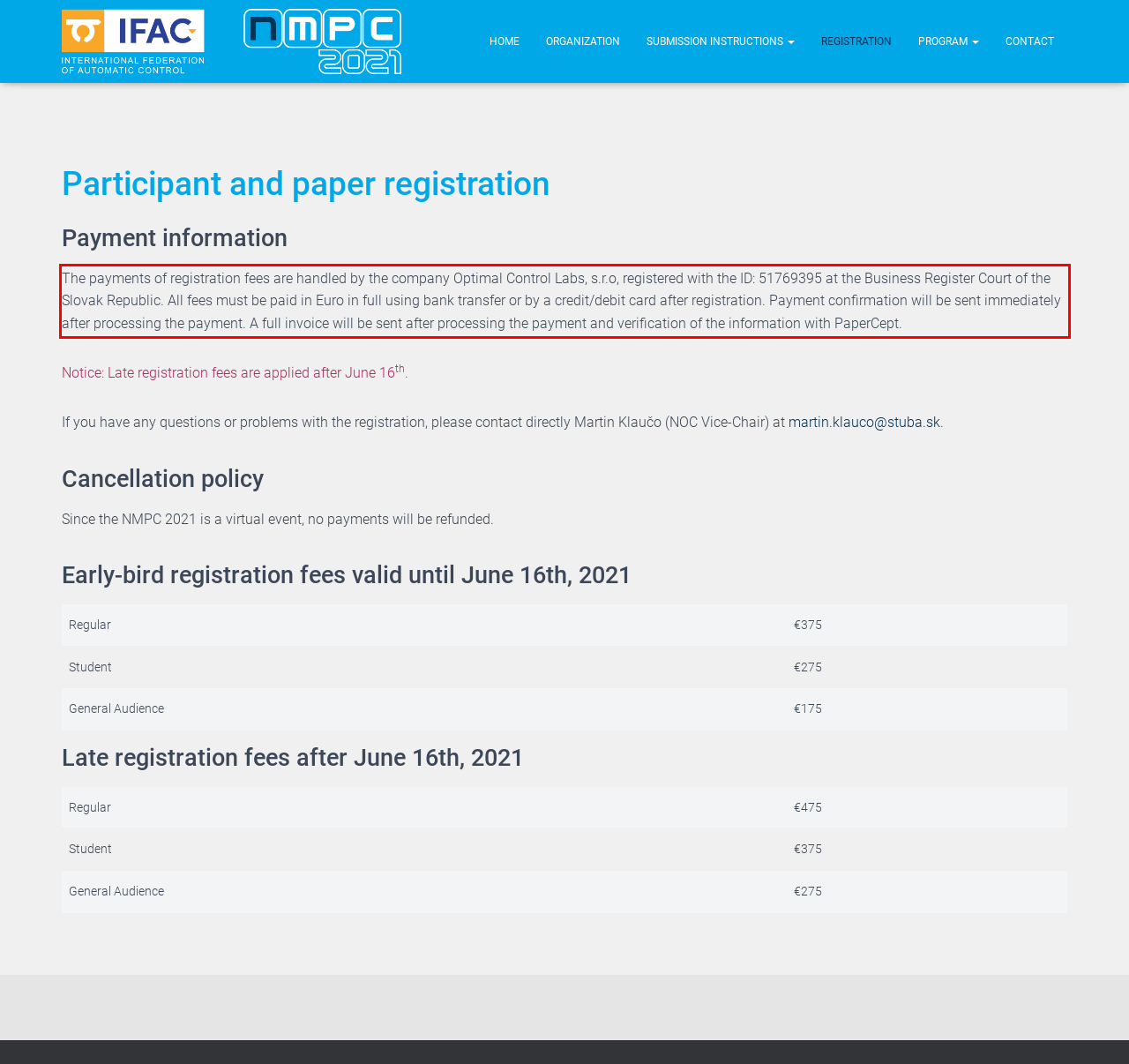Please identify and extract the text content from the UI element encased in a red bounding box on the provided webpage screenshot.

The payments of registration fees are handled by the company Optimal Control Labs, s.r.o, registered with the ID: 51769395 at the Business Register Court of the Slovak Republic. All fees must be paid in Euro in full using bank transfer or by a credit/debit card after registration. Payment confirmation will be sent immediately after processing the payment. A full invoice will be sent after processing the payment and verification of the information with PaperCept.